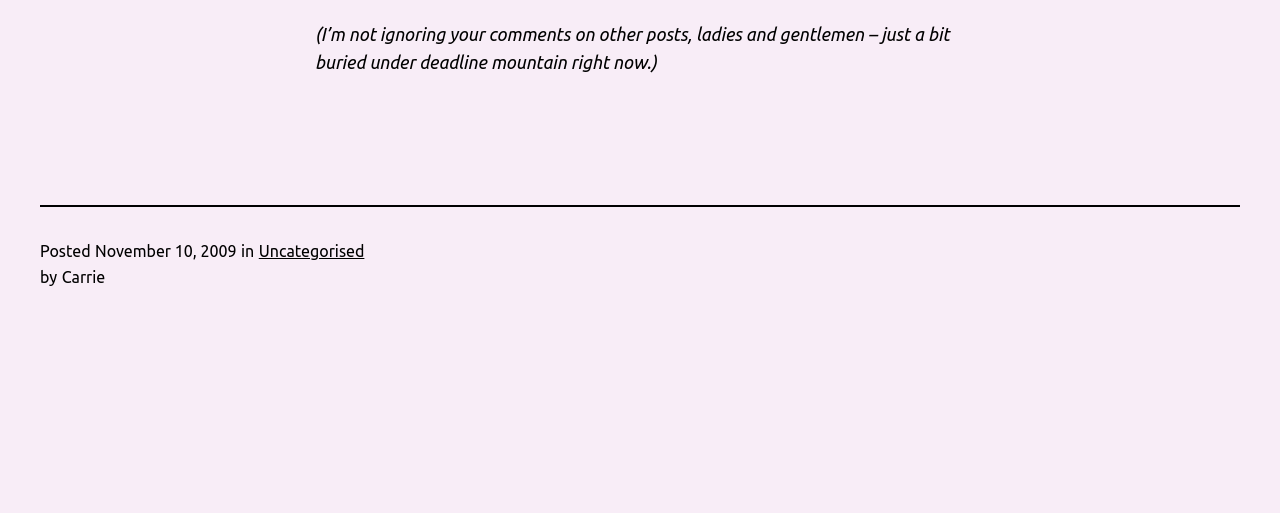What is the tone of the author's message?
Using the image as a reference, deliver a detailed and thorough answer to the question.

The tone of the author's message can be inferred from the text at the top of the page. The author mentions that they are not ignoring comments, but are busy with deadlines, which suggests an apologetic tone.